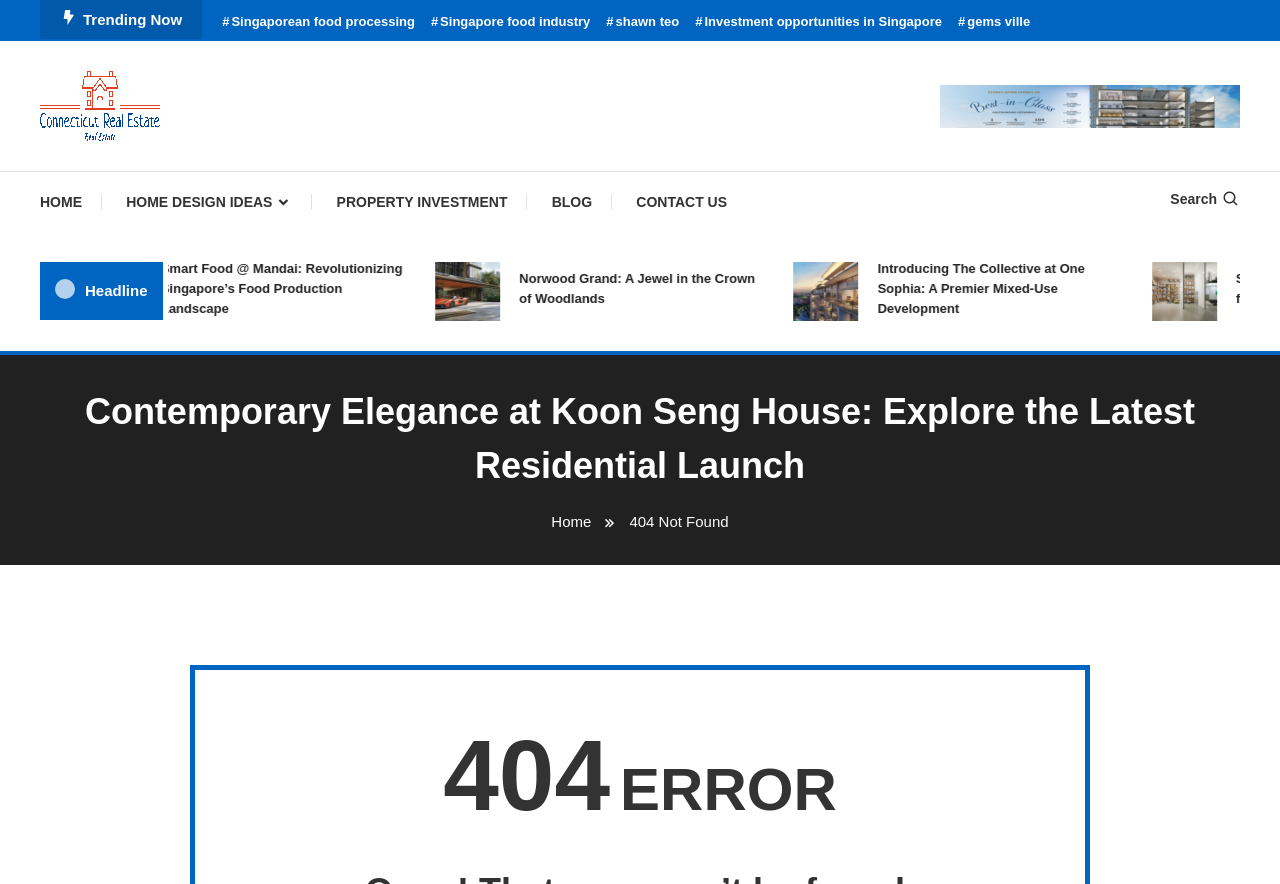Please specify the bounding box coordinates of the region to click in order to perform the following instruction: "View the 'PROPERTY INVESTMENT' page".

[0.247, 0.195, 0.412, 0.262]